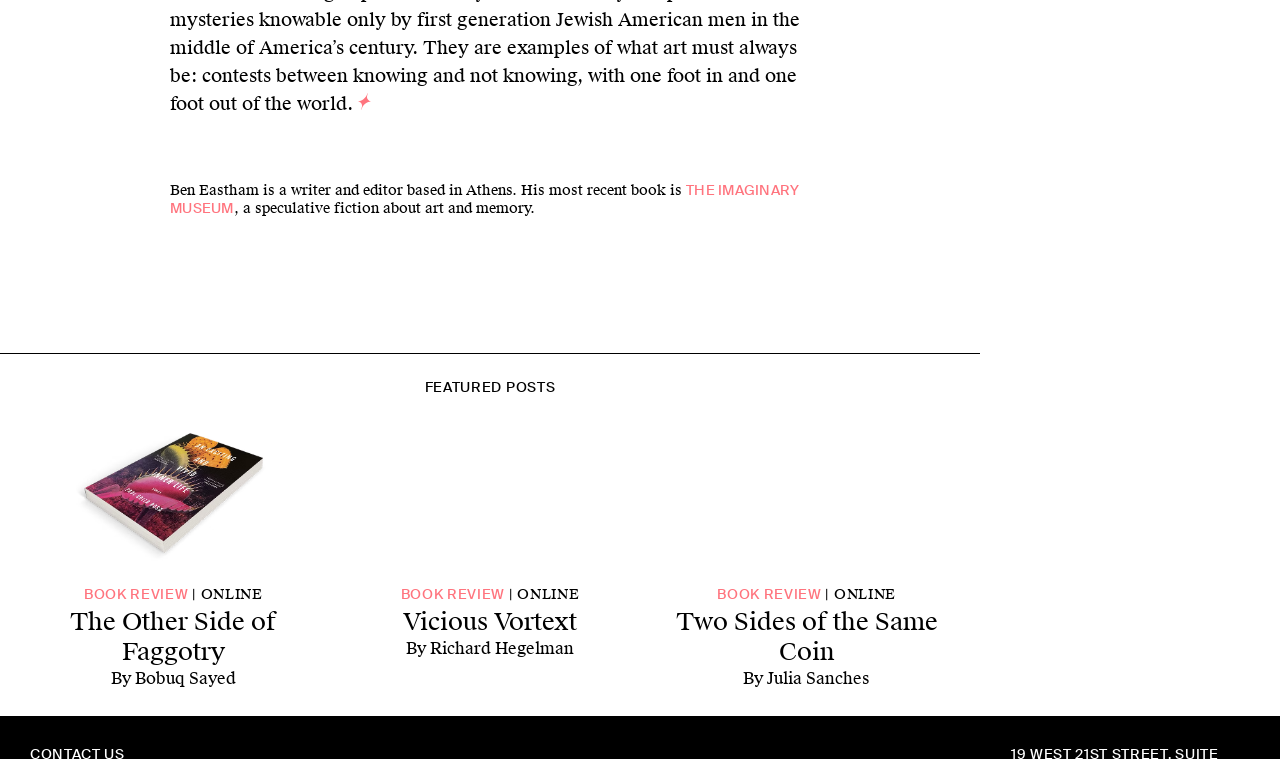Highlight the bounding box coordinates of the region I should click on to meet the following instruction: "Check the book review of Jhumpa Lahiri's book of essays".

[0.55, 0.555, 0.71, 0.748]